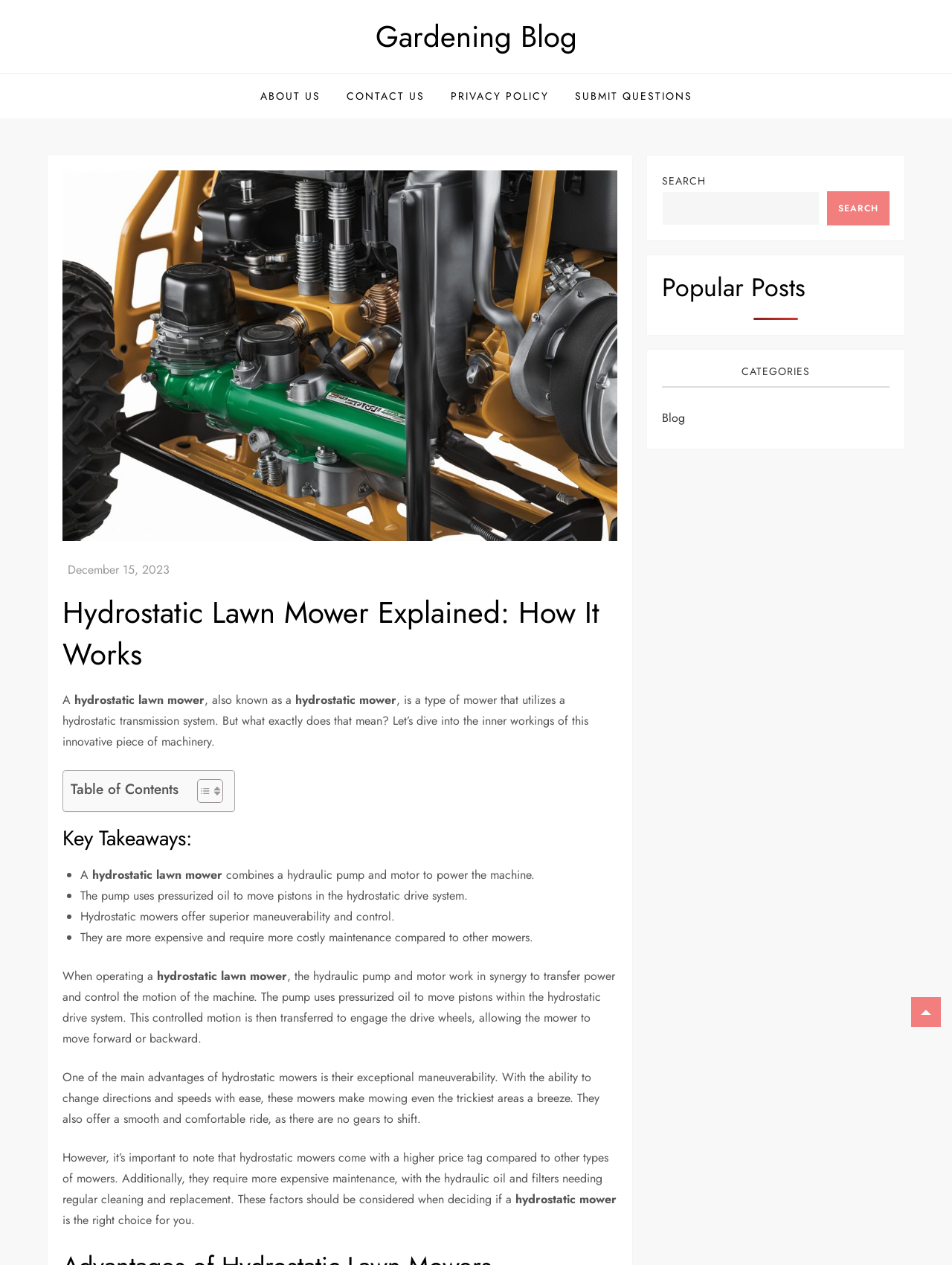What is the main difference between hydrostatic mowers and other types of mowers? Look at the image and give a one-word or short phrase answer.

Higher price tag and maintenance